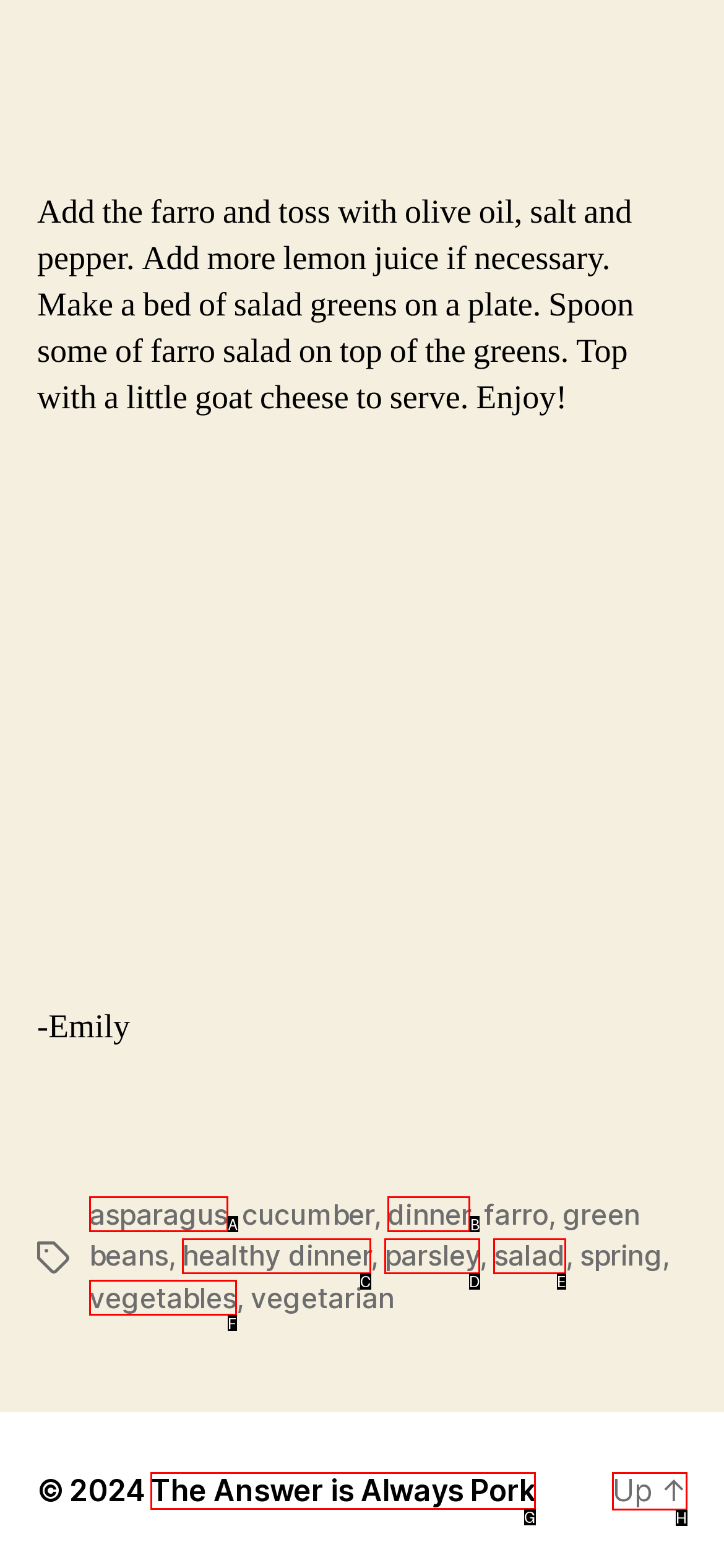Select the UI element that should be clicked to execute the following task: Click the Up link
Provide the letter of the correct choice from the given options.

H